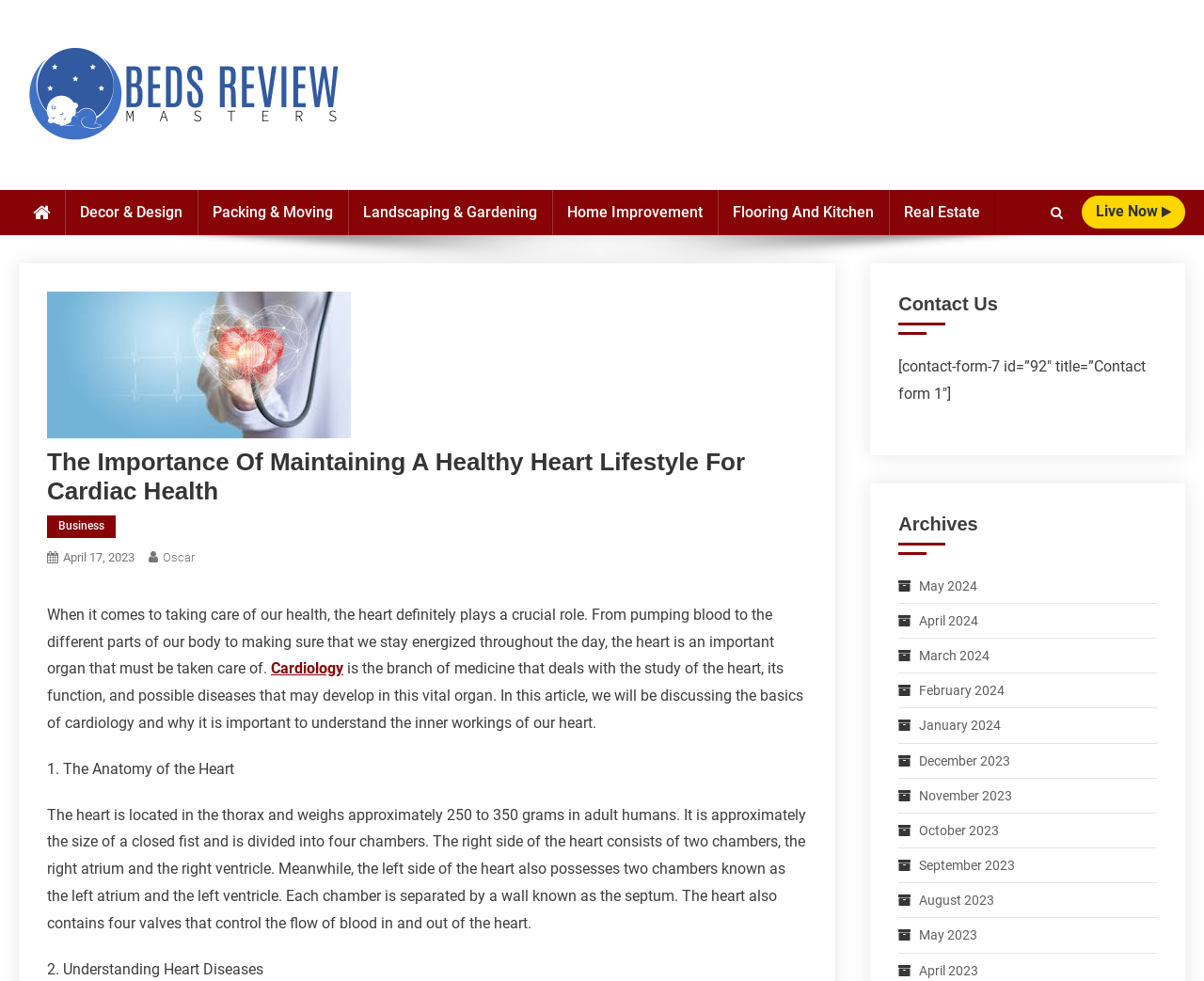How many categories are listed under 'Decor & Design'?
Answer the question based on the image using a single word or a brief phrase.

6